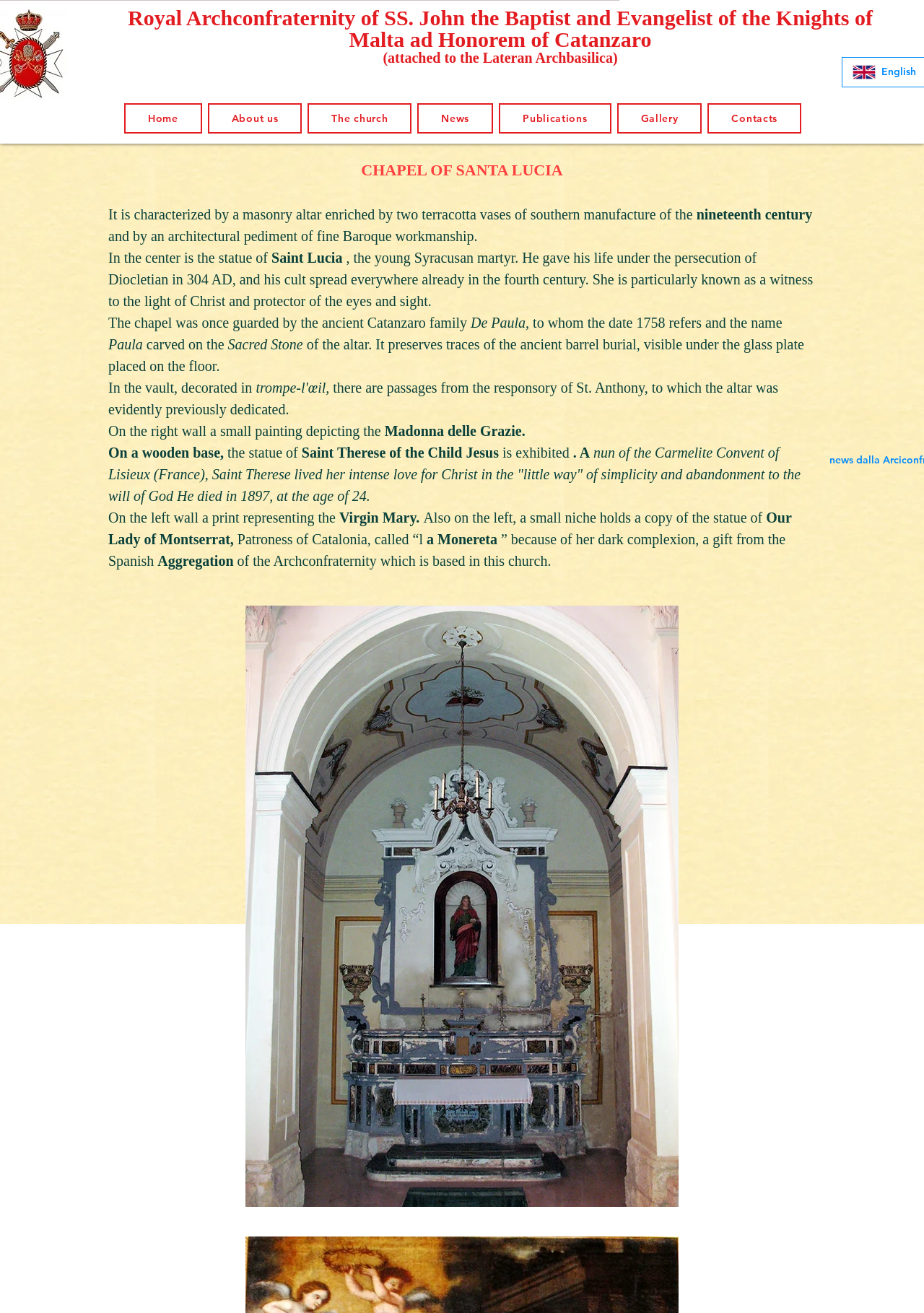Pinpoint the bounding box coordinates of the area that should be clicked to complete the following instruction: "Click the 'Home' link at the bottom". The coordinates must be given as four float numbers between 0 and 1, i.e., [left, top, right, bottom].

[0.648, 0.082, 0.733, 0.105]